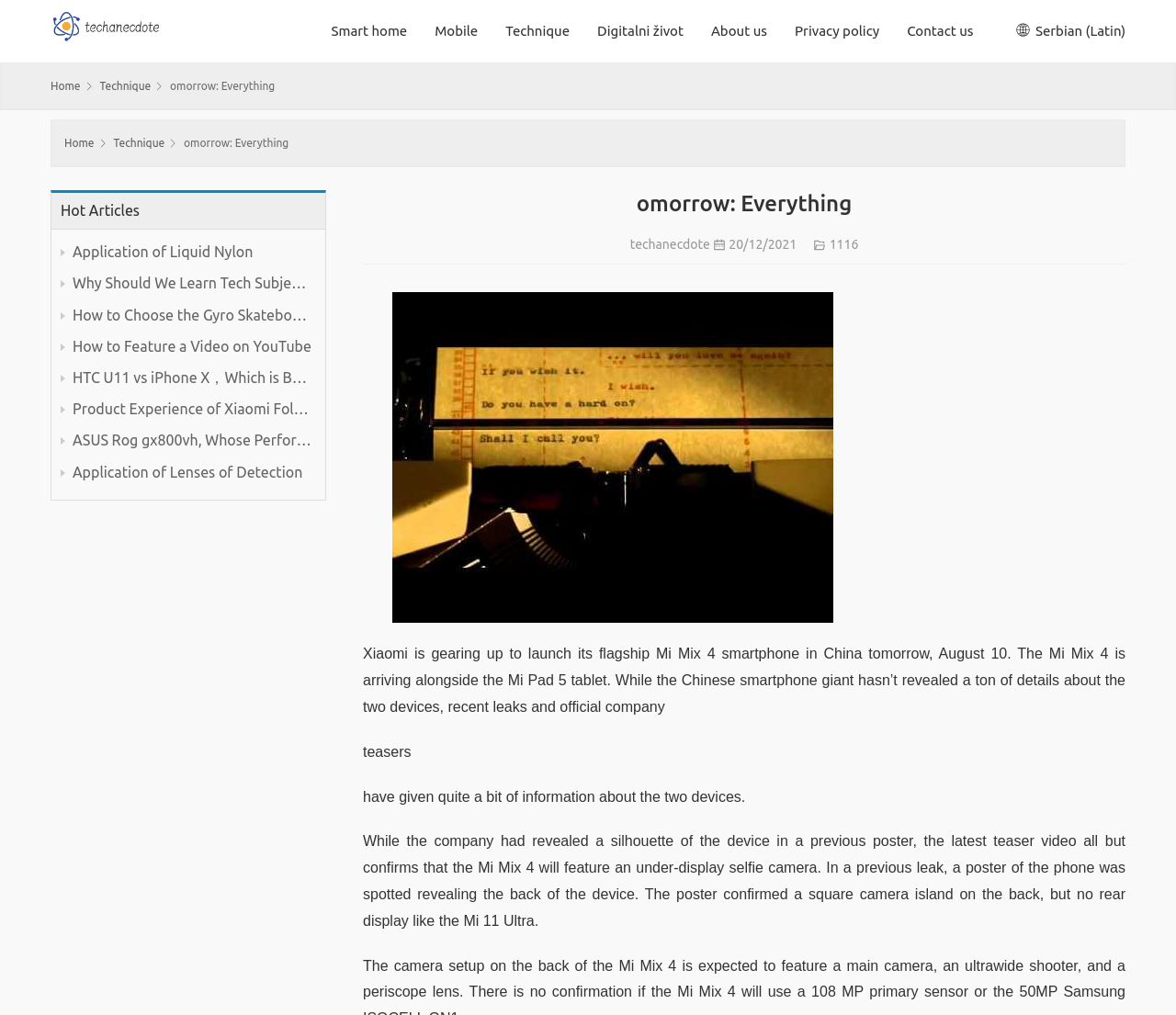Determine the bounding box for the UI element as described: "C_HAMOD_2404". The coordinates should be represented as four float numbers between 0 and 1, formatted as [left, top, right, bottom].

None